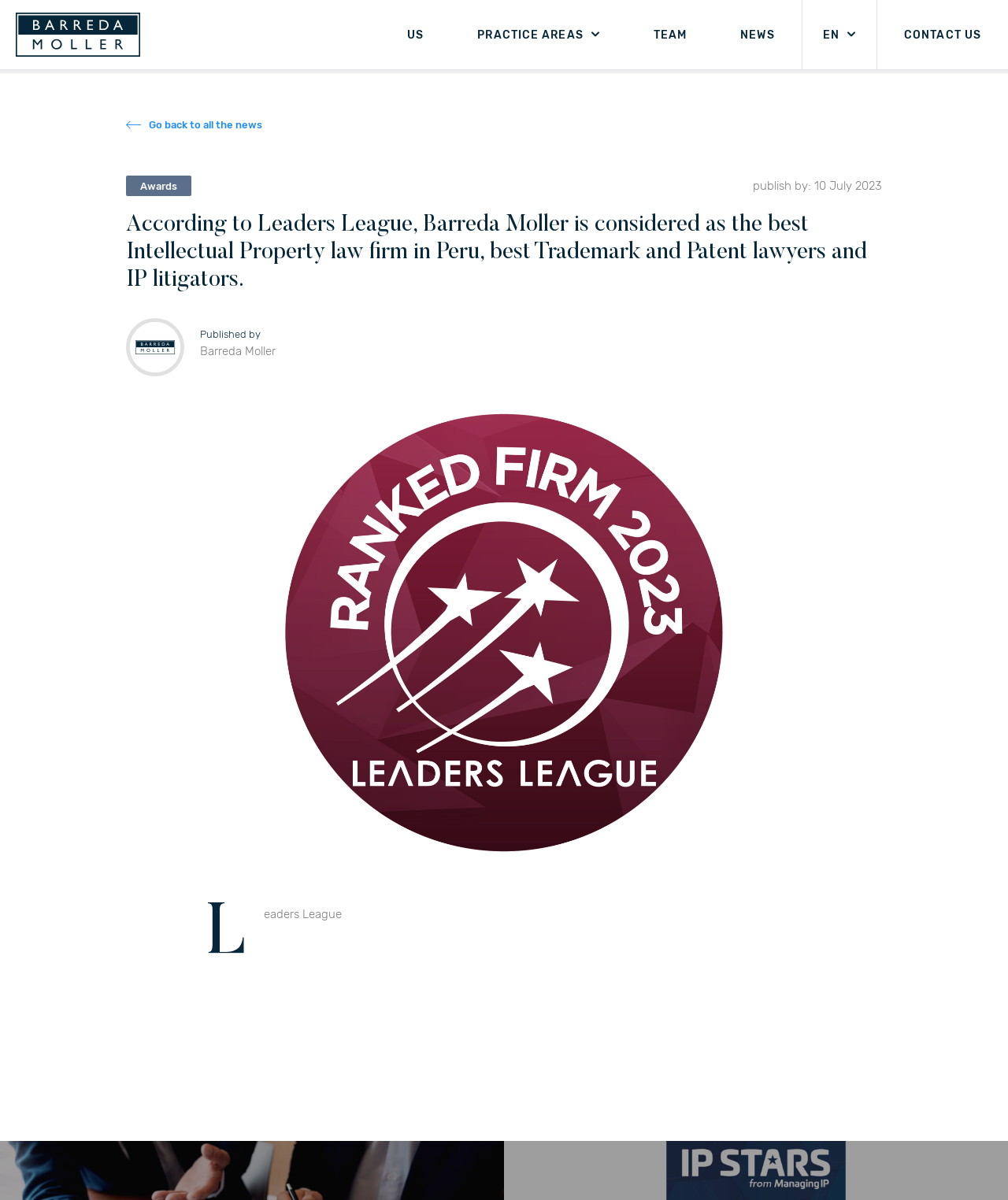Kindly determine the bounding box coordinates of the area that needs to be clicked to fulfill this instruction: "Contact US".

[0.897, 0.0, 0.973, 0.058]